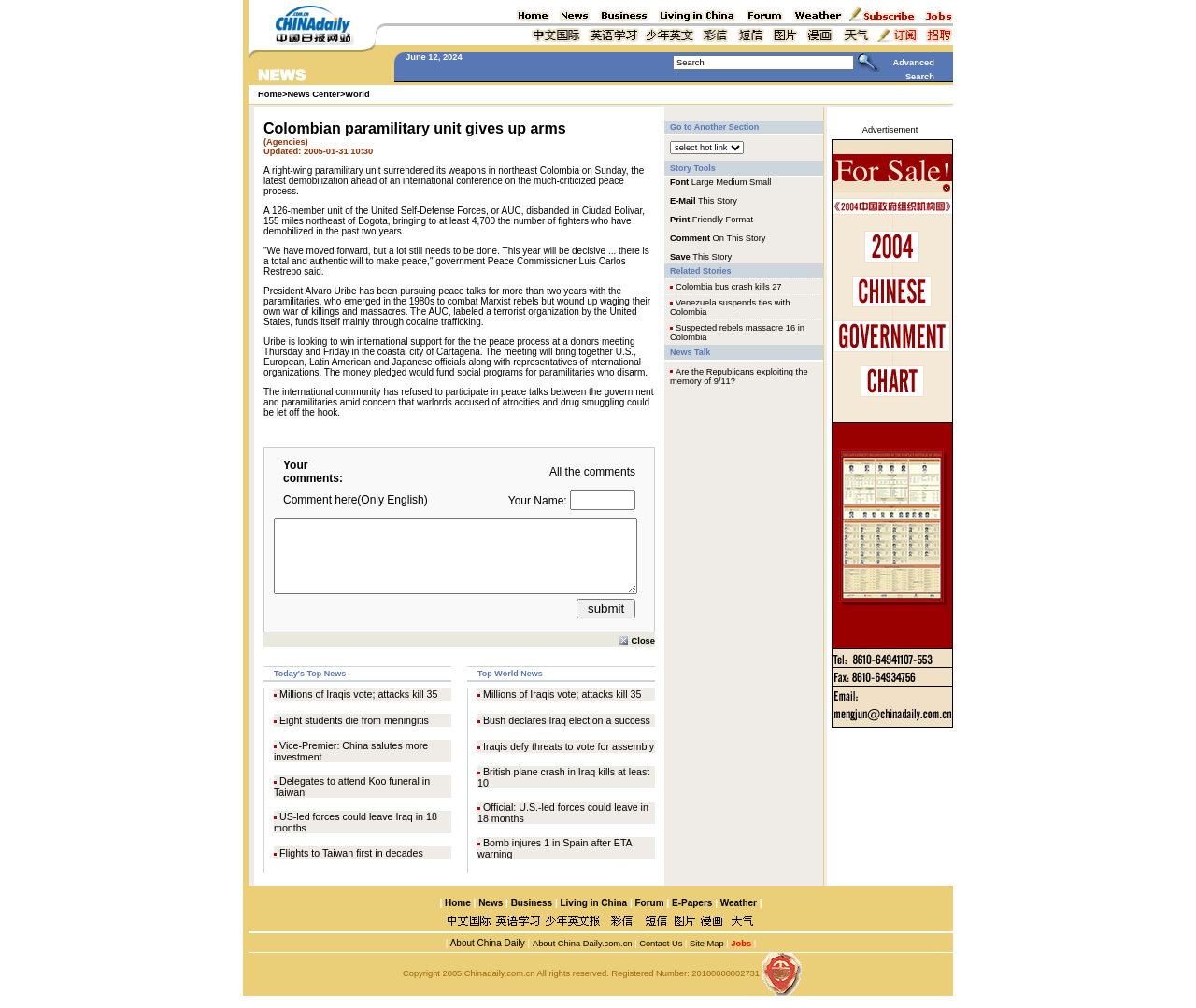Determine the bounding box coordinates of the region I should click to achieve the following instruction: "Enter your name in the text field". Ensure the bounding box coordinates are four float numbers between 0 and 1, i.e., [left, top, right, bottom].

[0.477, 0.486, 0.531, 0.506]